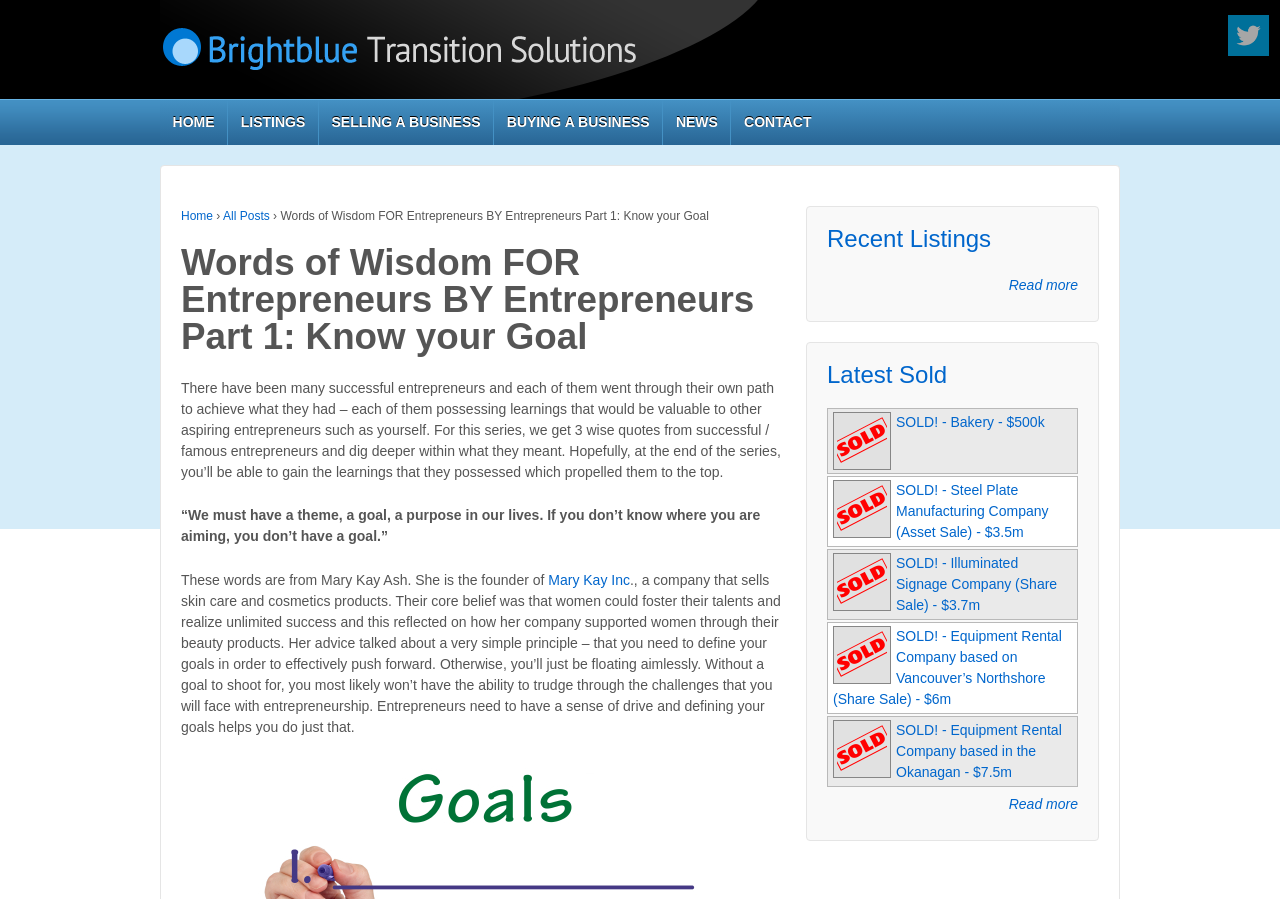Given the description "Buying a Business", determine the bounding box of the corresponding UI element.

[0.385, 0.111, 0.517, 0.161]